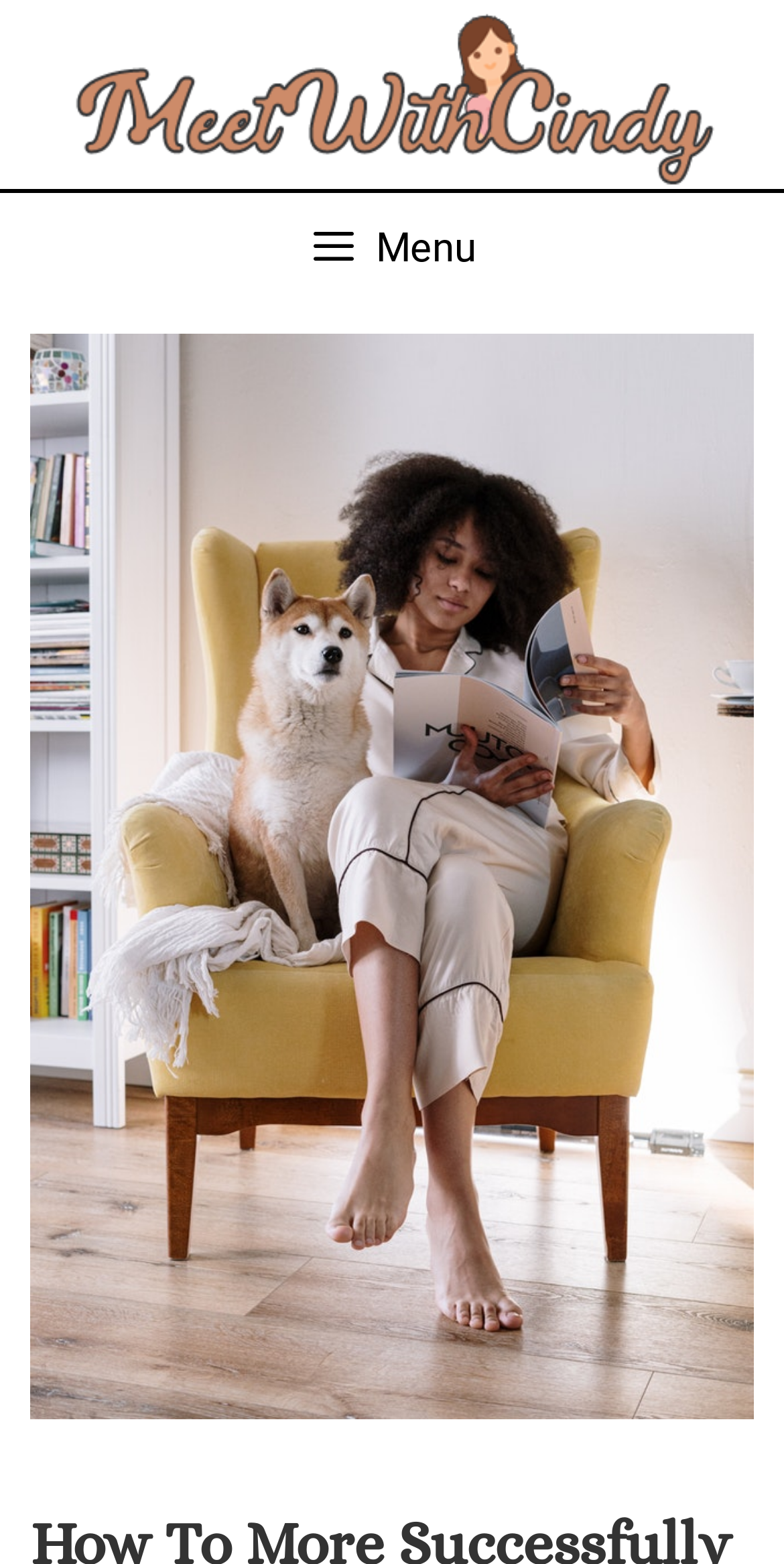Provide the bounding box for the UI element matching this description: "title="Meet with Cindy"".

[0.051, 0.041, 0.949, 0.073]